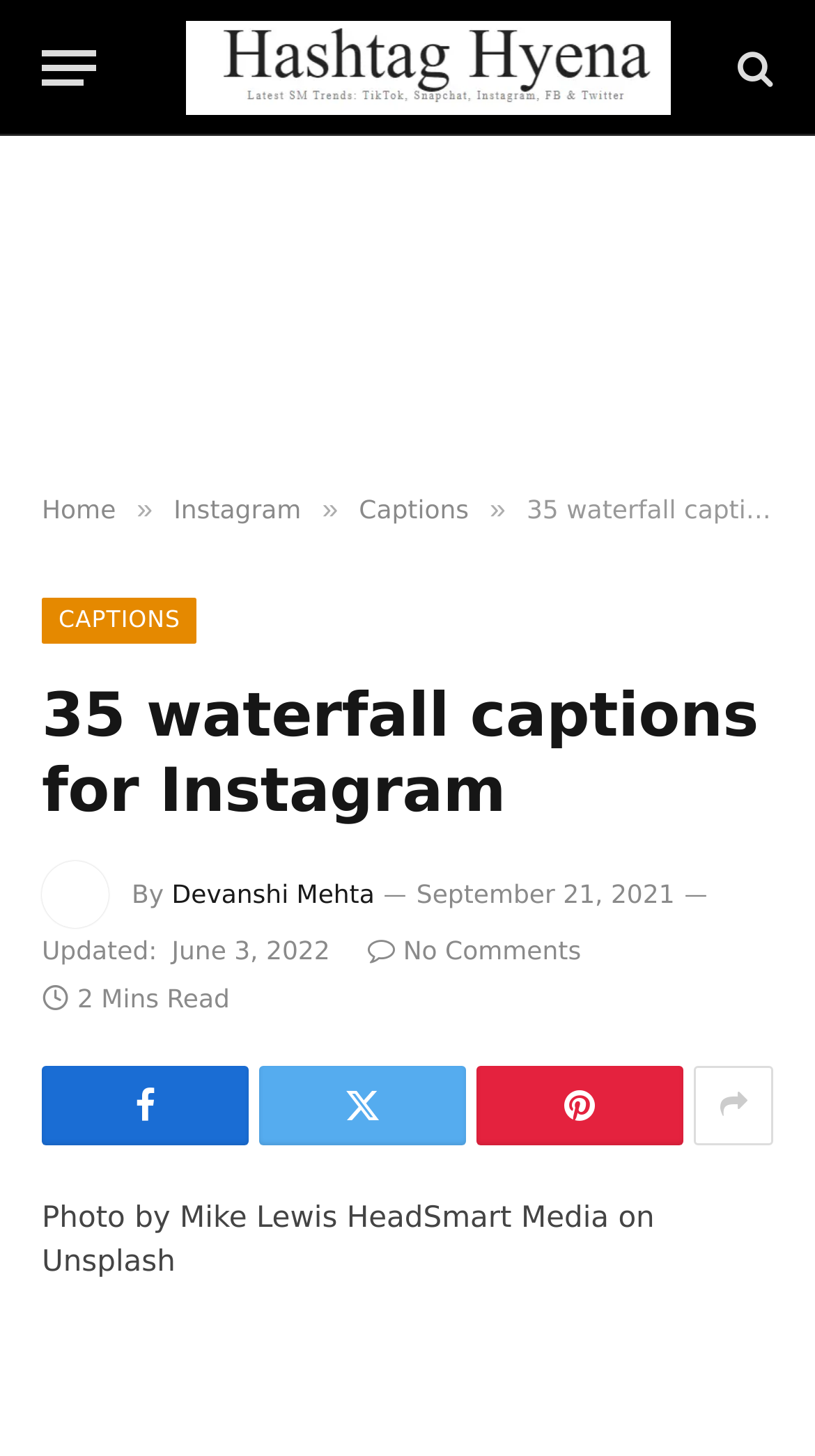Locate the bounding box coordinates of the segment that needs to be clicked to meet this instruction: "Read the Instagram captions".

[0.213, 0.34, 0.37, 0.36]